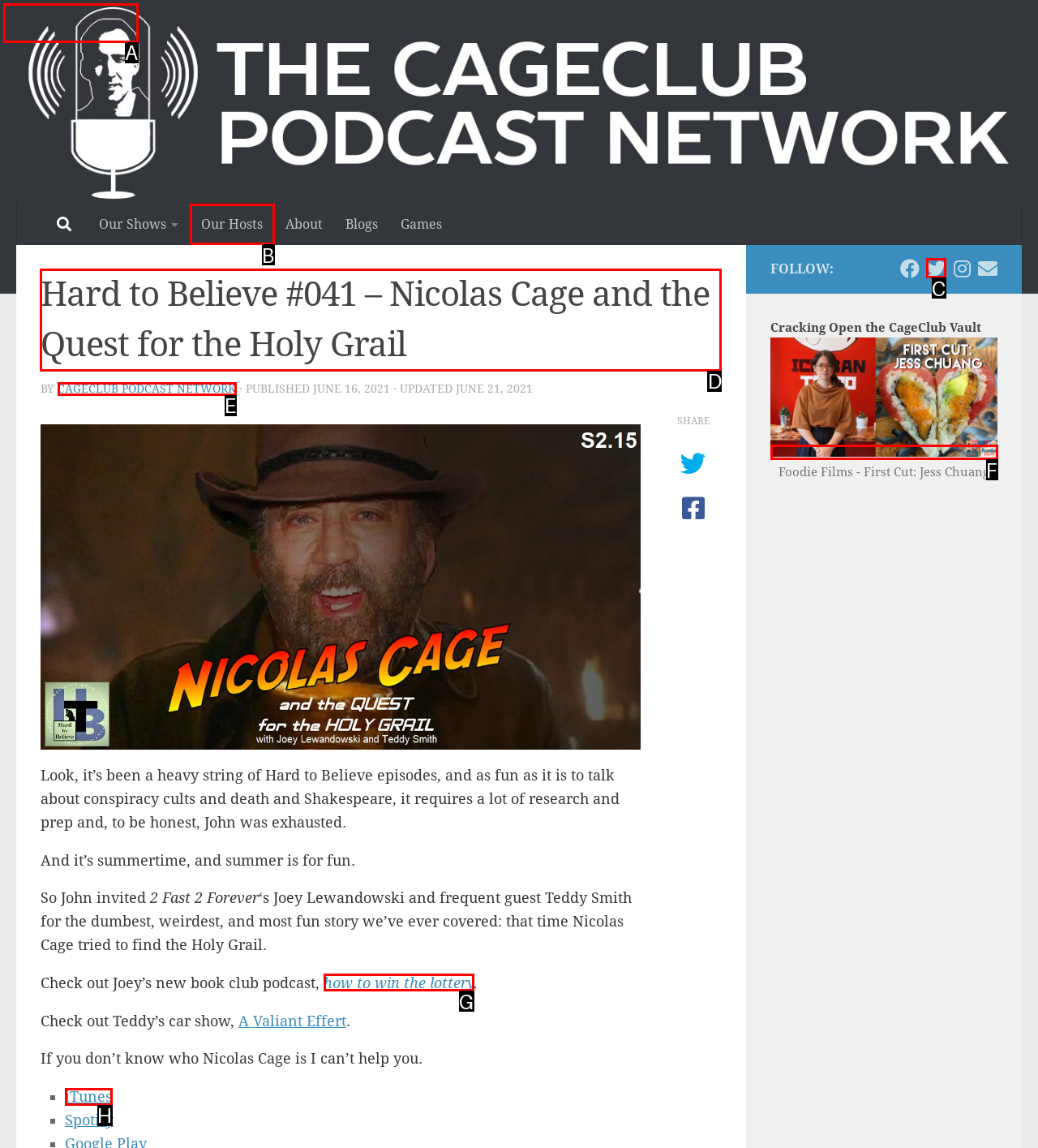Pick the option that should be clicked to perform the following task: Enter email address to subscribe
Answer with the letter of the selected option from the available choices.

None